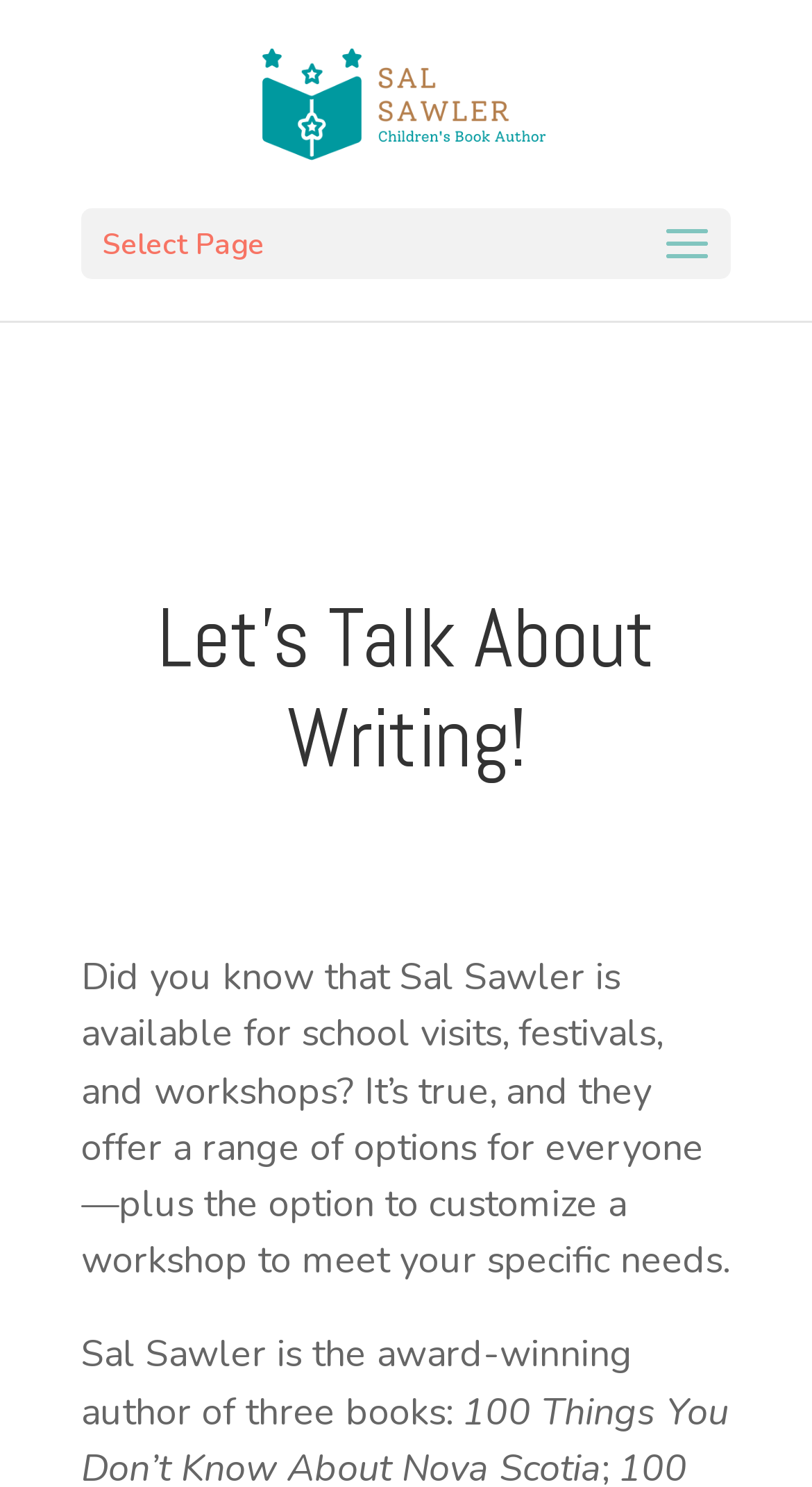Please respond to the question using a single word or phrase:
What is the topic of Sal Sawler's writing?

Writing